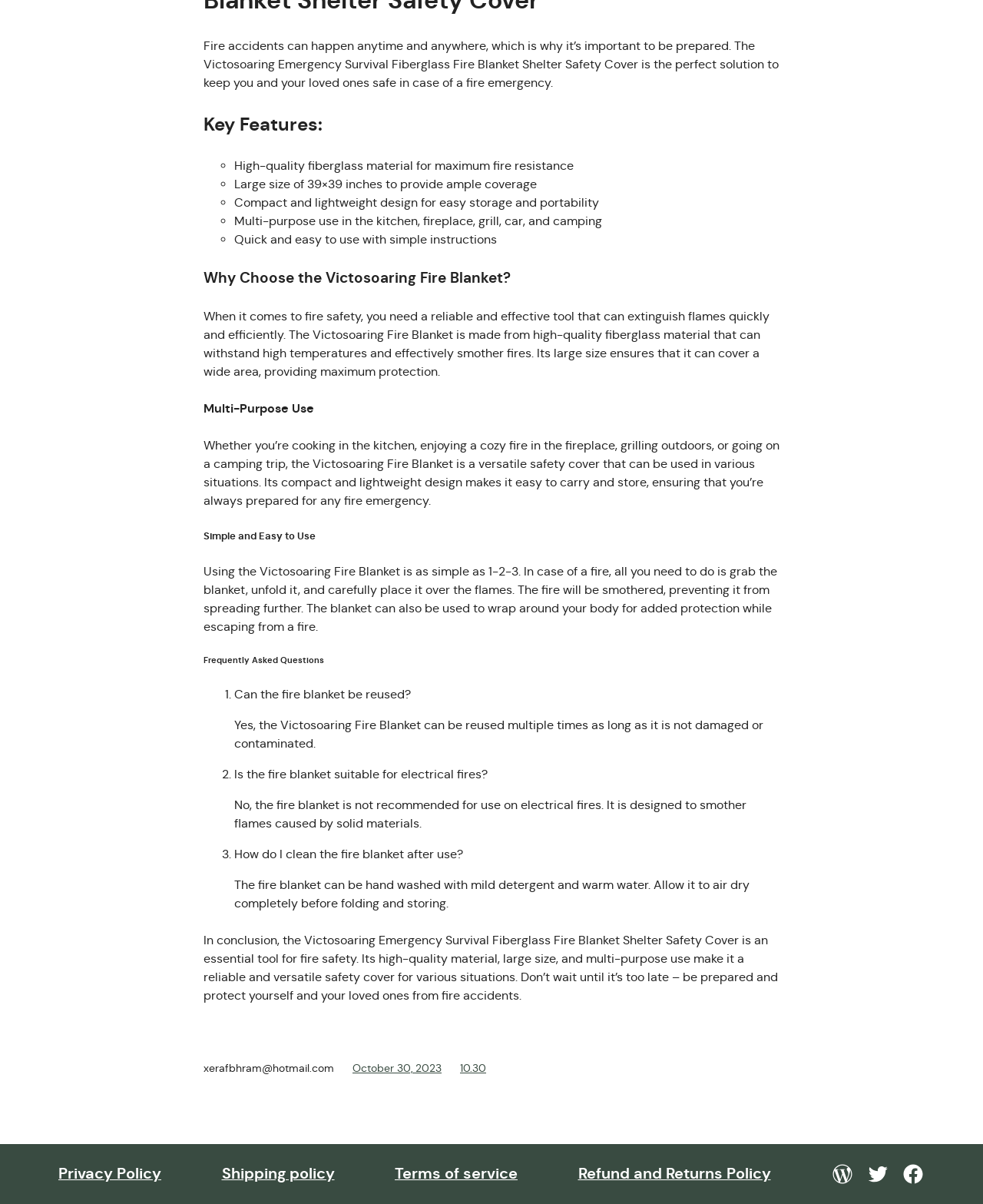Locate the bounding box coordinates of the item that should be clicked to fulfill the instruction: "Click the 'Terms of service' link".

[0.402, 0.966, 0.527, 0.984]